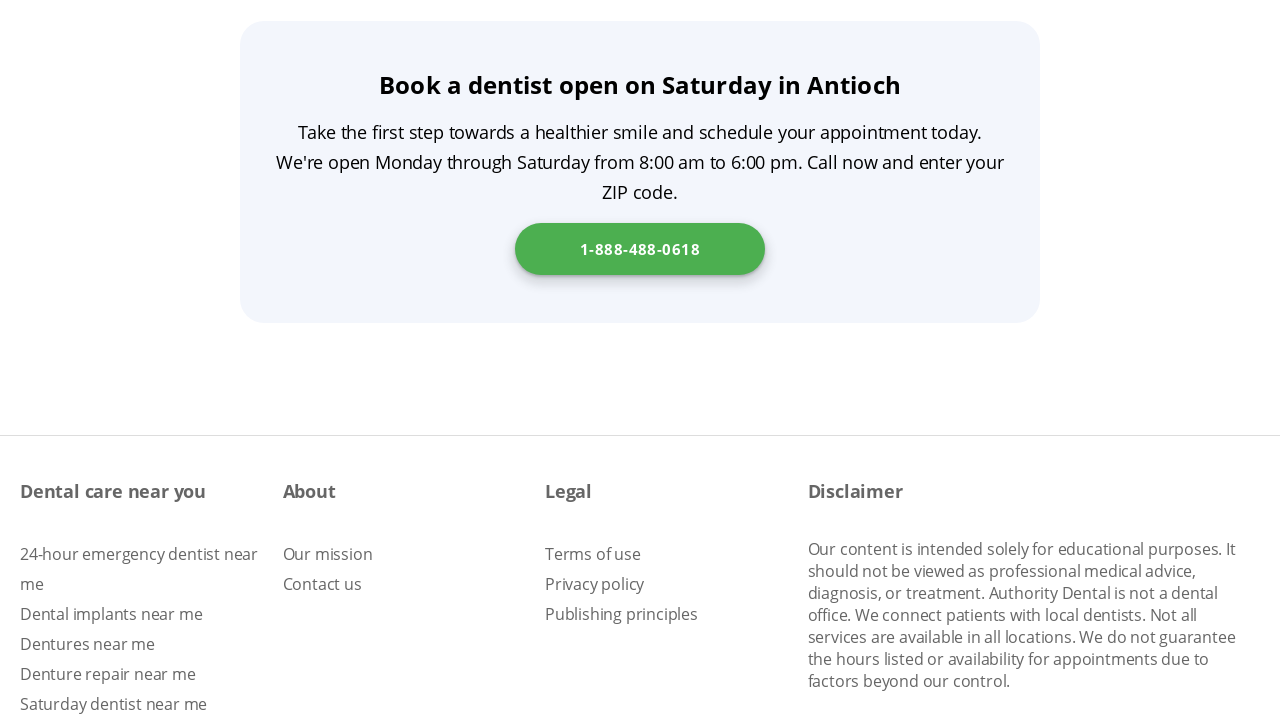How many links are there in the 'About' section?
Can you offer a detailed and complete answer to this question?

The 'About' section on the webpage contains two links, specifically 'Our mission' and 'Contact us'.